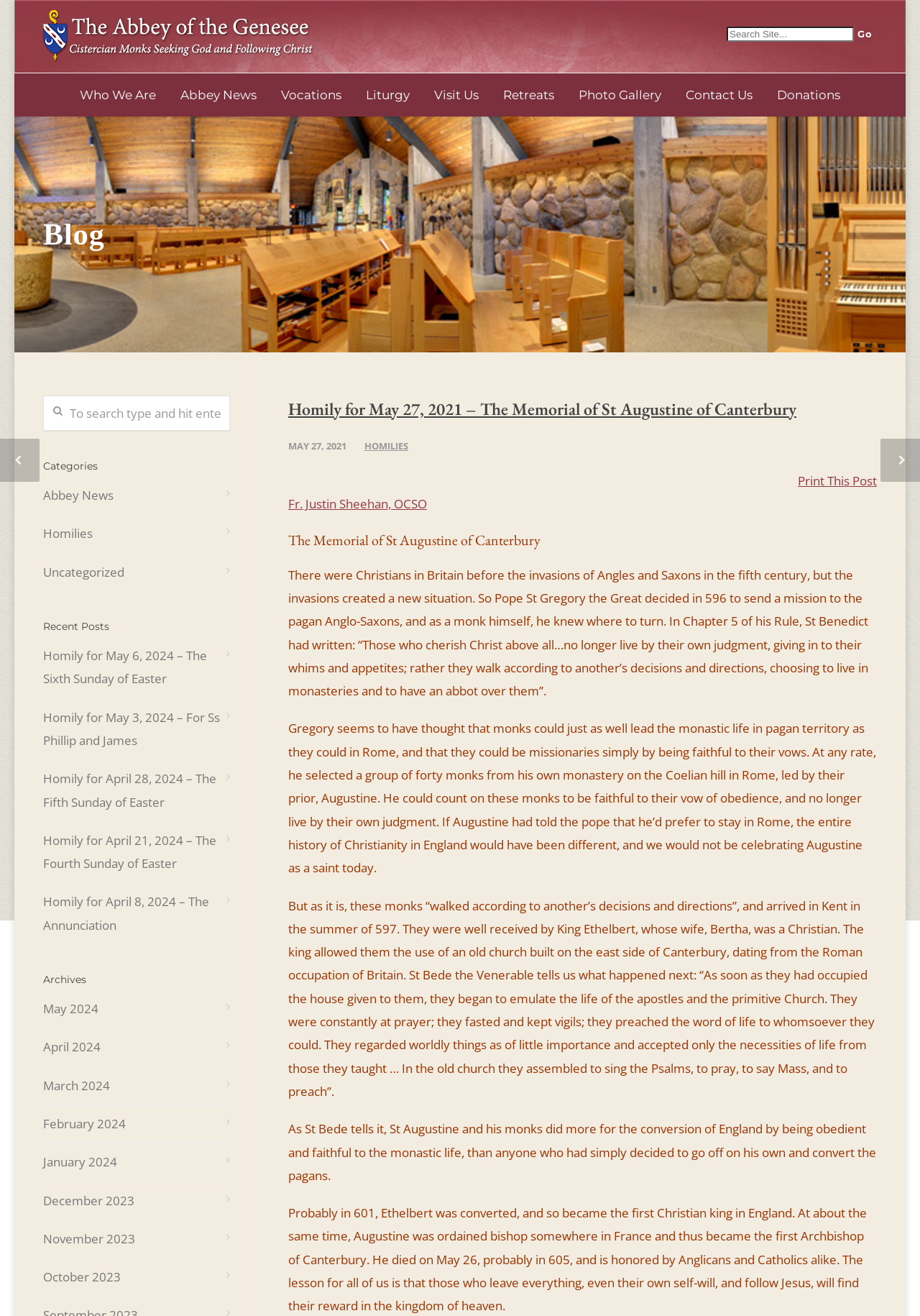Analyze the image and provide a detailed answer to the question: How many recent posts are there?

I counted the number of links in the 'Recent Posts' section, which is located at the bottom of the webpage. The links are 'Homily for May 6, 2024 – The Sixth Sunday of Easter', 'Homily for May 3, 2024 – For Ss Phillip and James', 'Homily for April 28, 2024 – The Fifth Sunday of Easter', 'Homily for April 21, 2024 – The Fourth Sunday of Easter', 'Homily for April 8, 2024 – The Annunciation', and 'Homily for ...'. There are 6 recent posts in total.